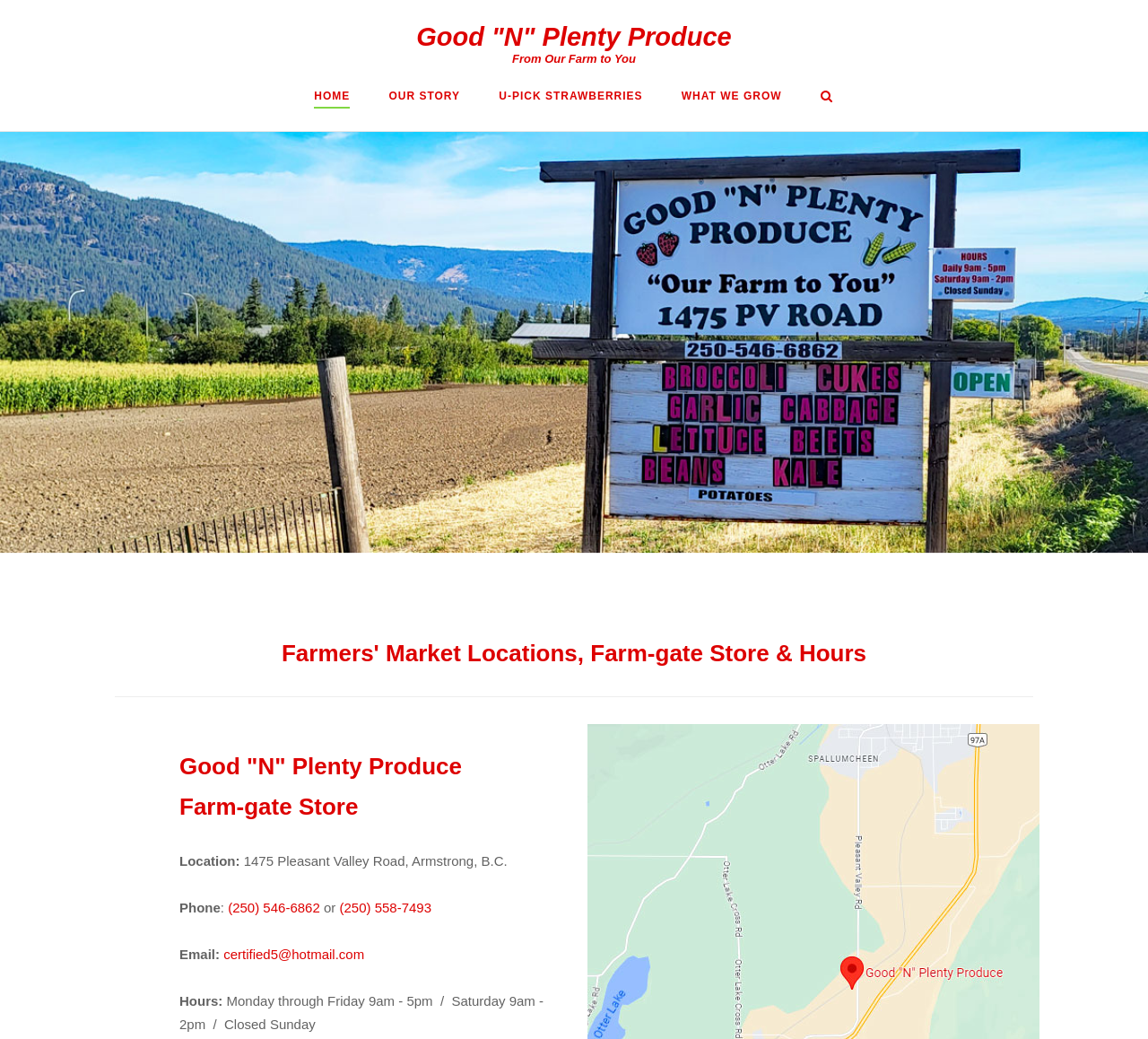Indicate the bounding box coordinates of the element that must be clicked to execute the instruction: "Login as an AD-FIT member". The coordinates should be given as four float numbers between 0 and 1, i.e., [left, top, right, bottom].

None